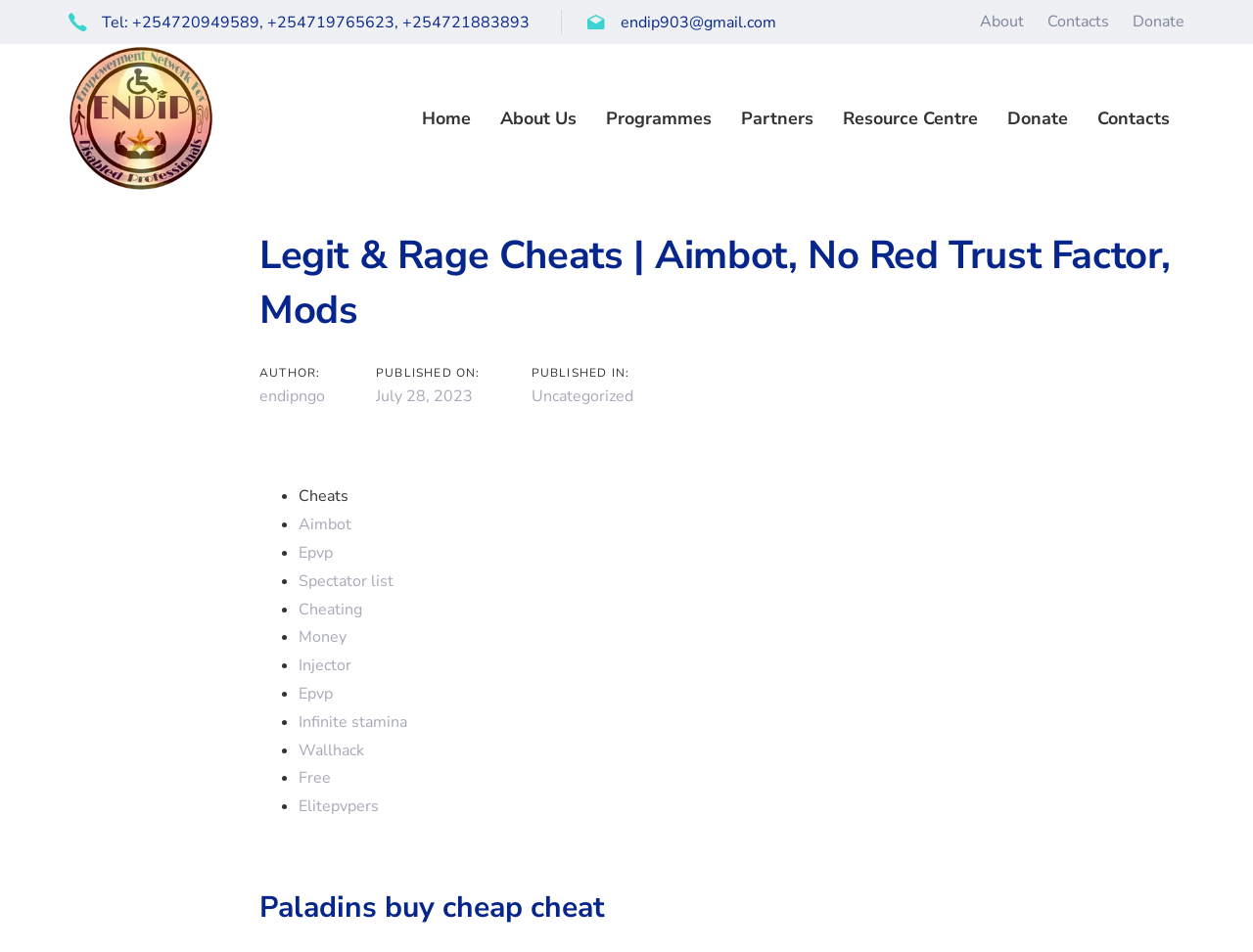Specify the bounding box coordinates of the area that needs to be clicked to achieve the following instruction: "Read the article about Health Benefits of Wellhealthorganic Buffalo Milk Tag".

None